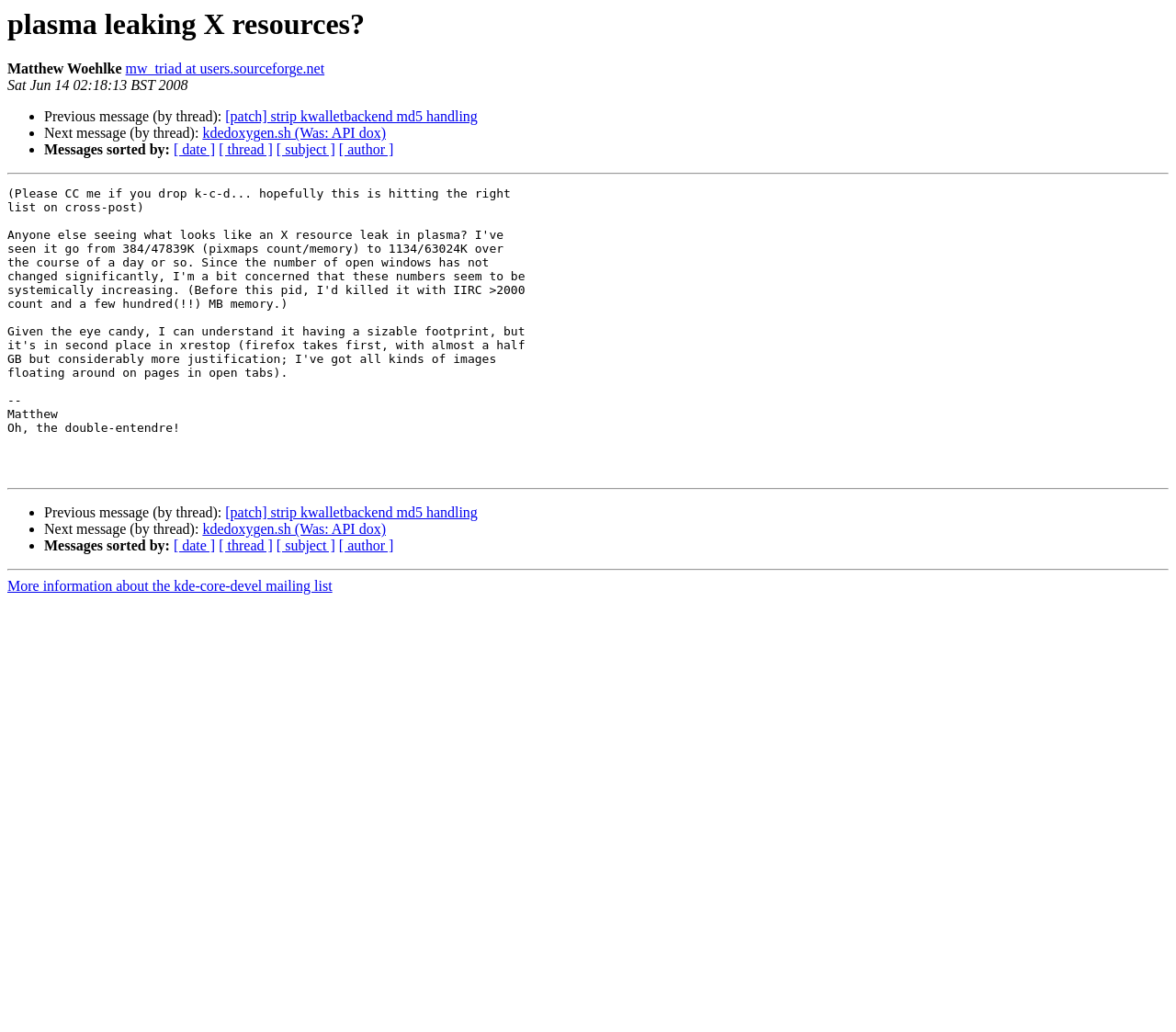Provide the bounding box coordinates of the HTML element described by the text: "kdedoxygen.sh (Was: API dox)".

[0.172, 0.121, 0.328, 0.137]